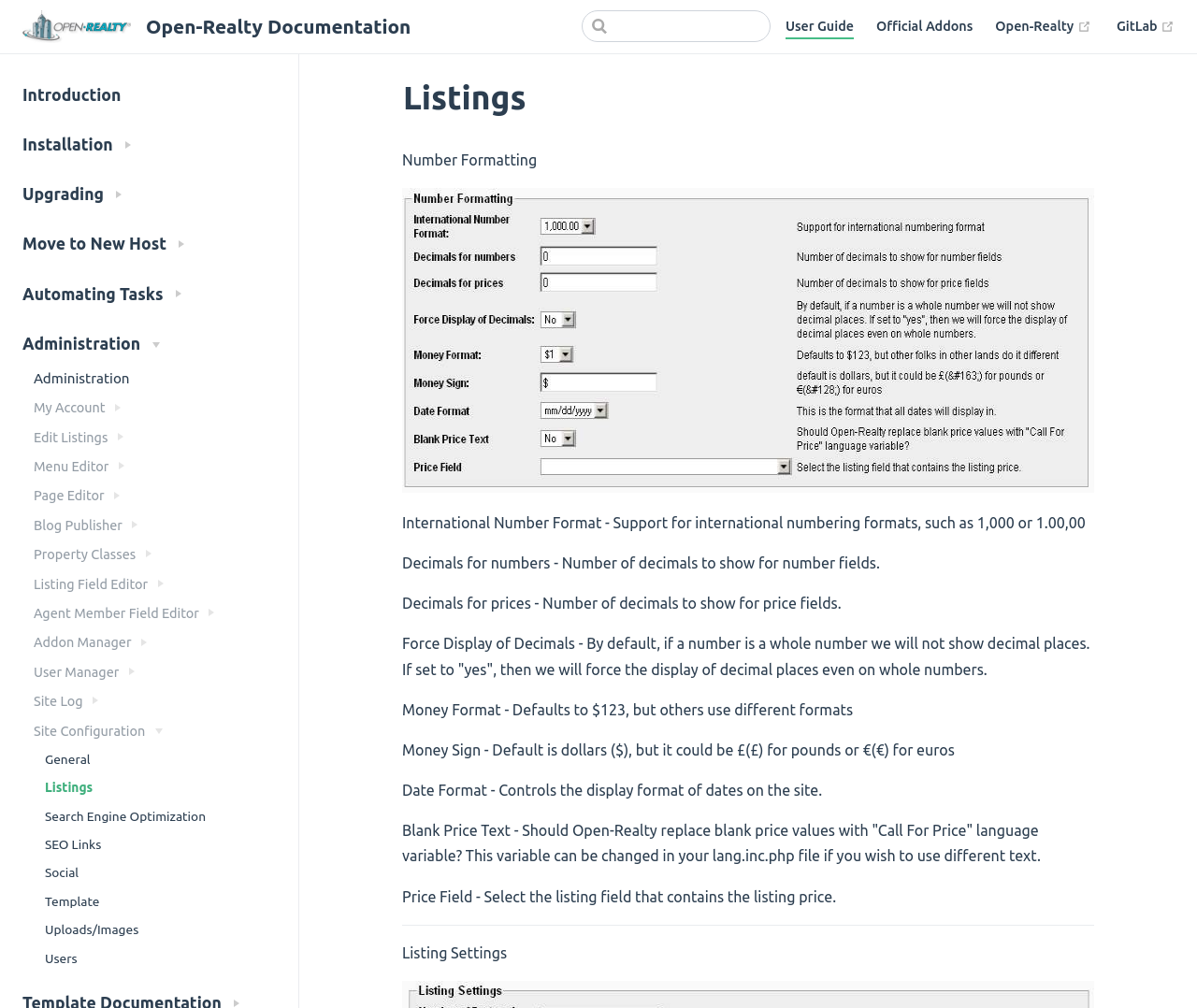Using the image as a reference, answer the following question in as much detail as possible:
What is the default money format?

According to the 'Money Format' setting in the 'Listing Settings' section, the default money format is $123, which is the format used in the United States.